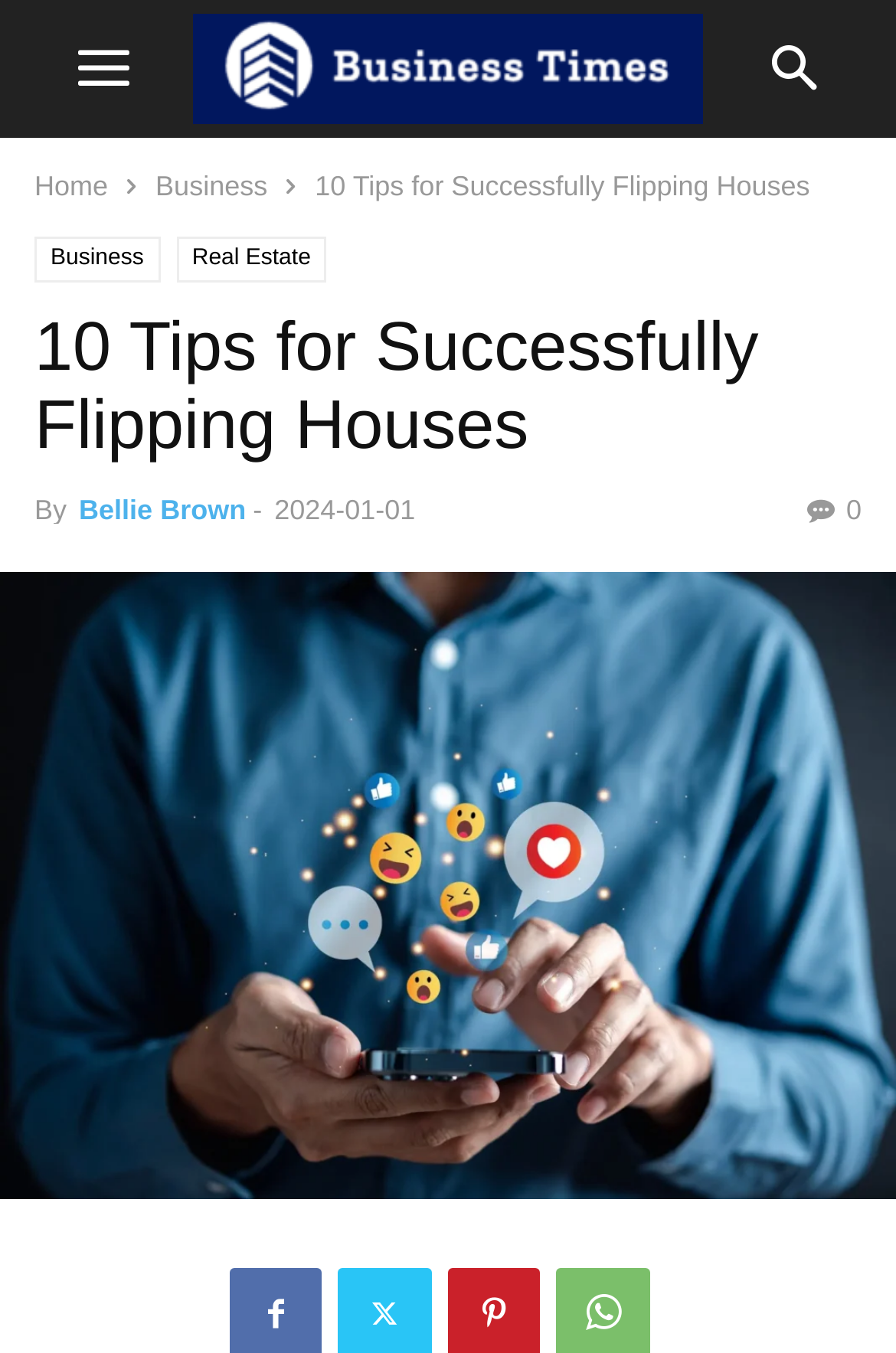Give a detailed account of the webpage.

The webpage is about flipping houses, with a focus on providing tips for success in this endeavor. At the top left of the page, there is a logo image labeled "Businesstimes". Below the logo, there are three links: "Home", "Business", and a repeated "Business" link. To the right of these links, the title "10 Tips for Successfully Flipping Houses" is prominently displayed.

Below the title, there is a section with a heading that repeats the title. This section includes the author's name, "Bellie Brown", and the date "2024-01-01". There is also a link with a share icon and a count of "0" shares.

The main content of the page is divided into sections, with a large image related to flipping houses taking up most of the page. At the bottom of the page, there is a link to "Flipping Houses", which may lead to more information or related articles.

Overall, the webpage appears to be an article or guide about flipping houses, with a clear title, author, and date, as well as relevant images and links to additional resources.